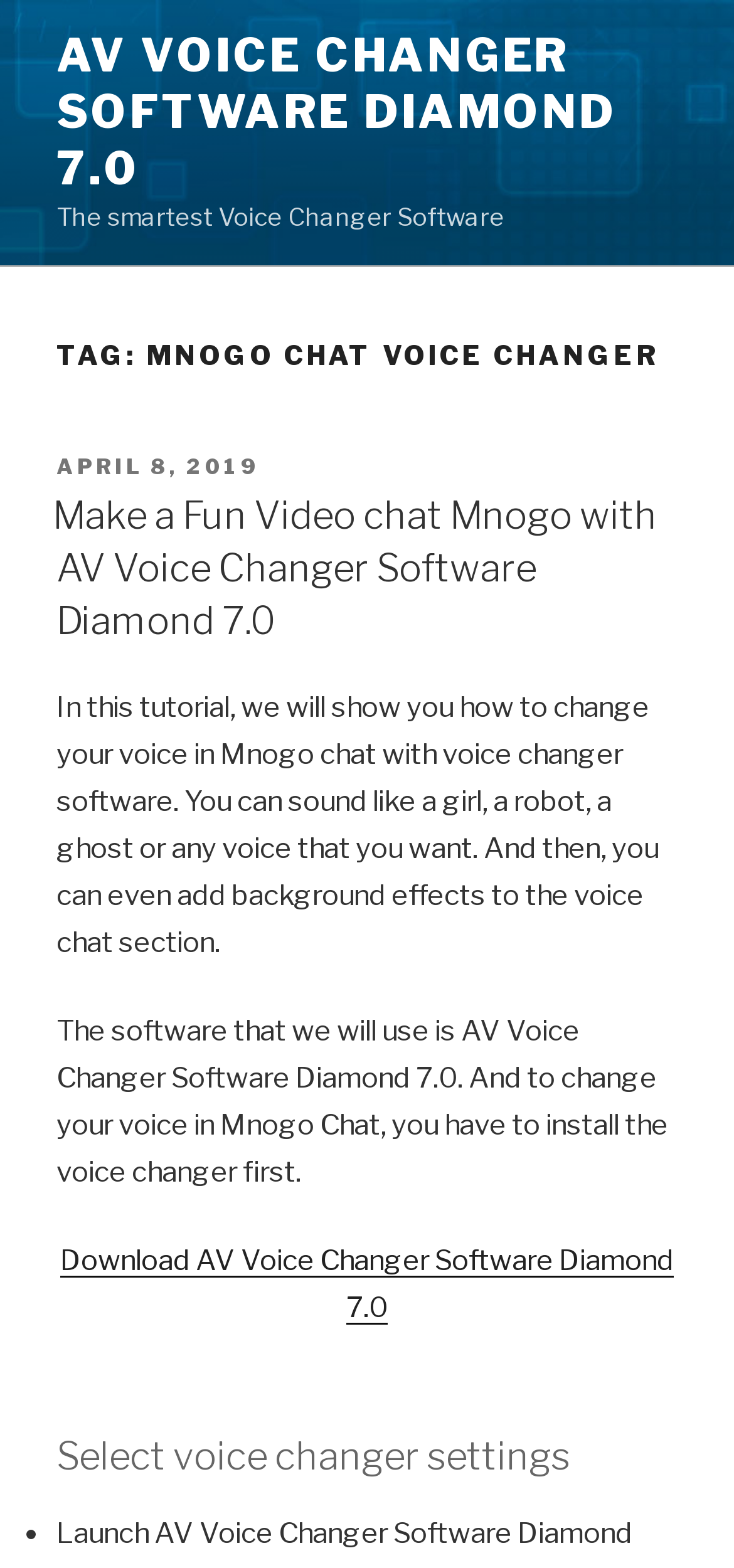What is the version of the AV Voice Changer Software?
Refer to the image and give a detailed answer to the query.

The version of the AV Voice Changer Software is mentioned in the webpage title and content as 7.0.